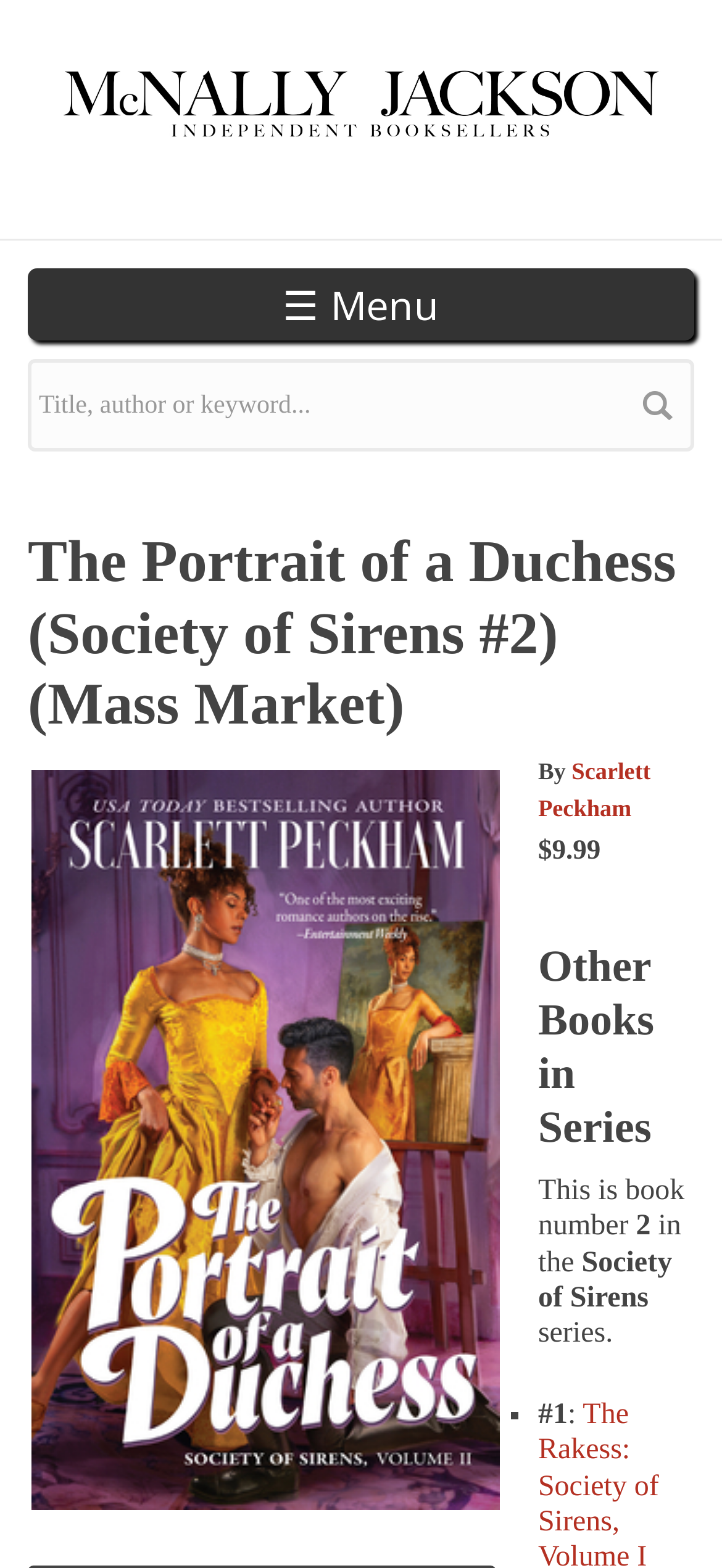Using the description "name="op" value="search"", predict the bounding box of the relevant HTML element.

[0.859, 0.229, 0.962, 0.288]